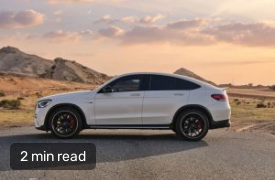Answer the following in one word or a short phrase: 
What is the approximate time to finish reading the associated article?

2 minutes